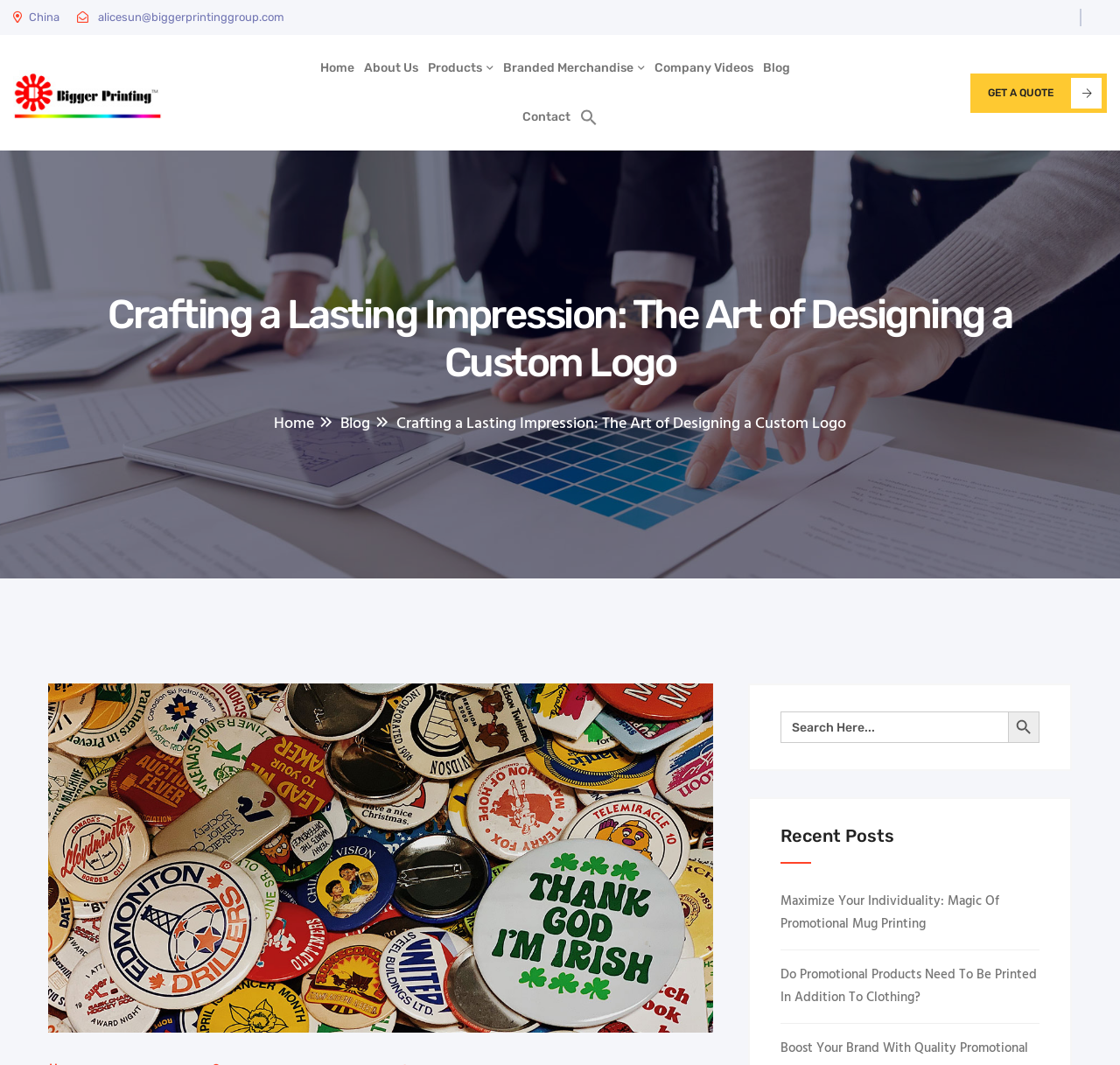Extract the bounding box for the UI element that matches this description: "Home".

[0.286, 0.053, 0.316, 0.075]